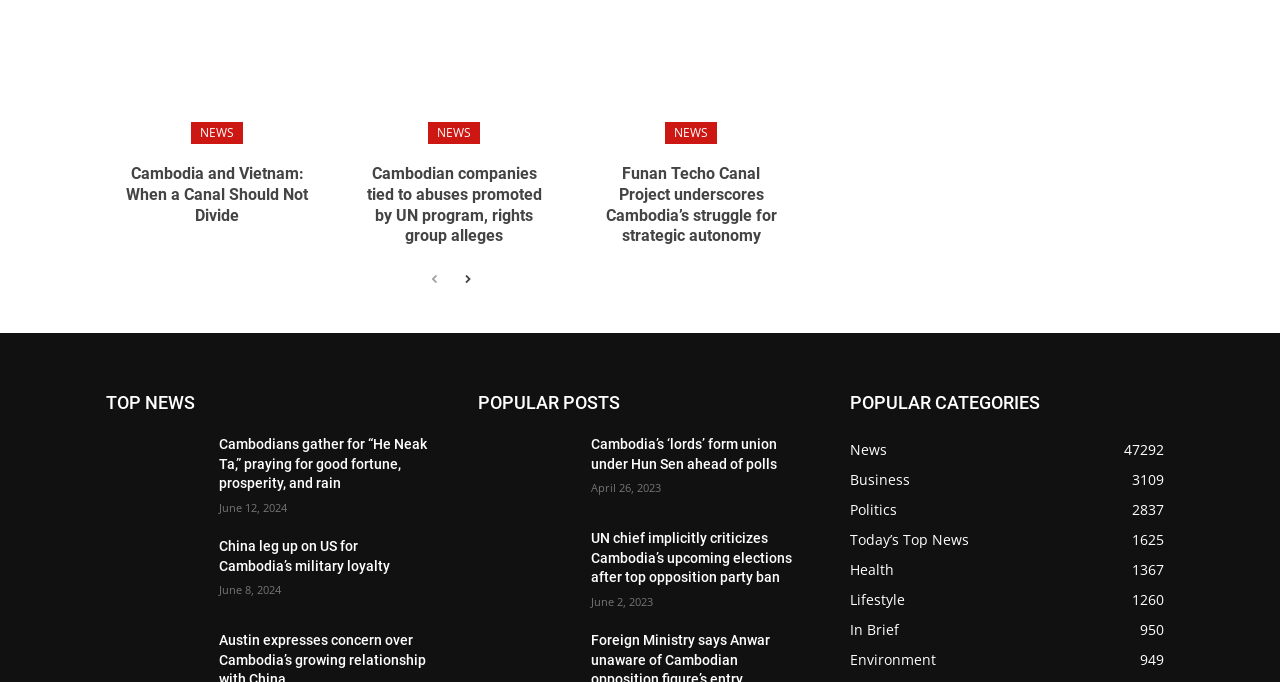Select the bounding box coordinates of the element I need to click to carry out the following instruction: "Click on the 'NEWS' link".

[0.149, 0.179, 0.19, 0.211]